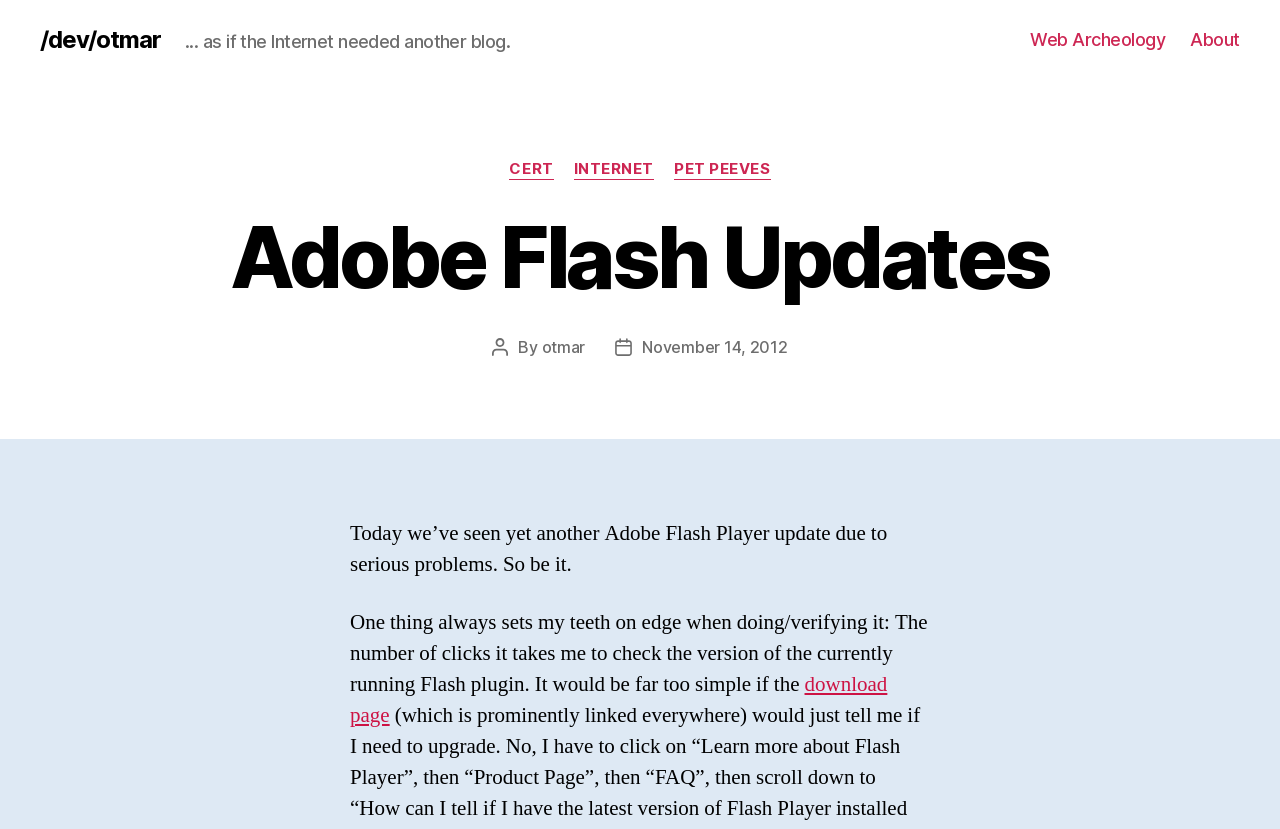What is the date of the post?
Please interpret the details in the image and answer the question thoroughly.

The date of the post is mentioned next to the 'Post date' text, which is 'November 14, 2012'. This is a link to the post's permalink or archive page.